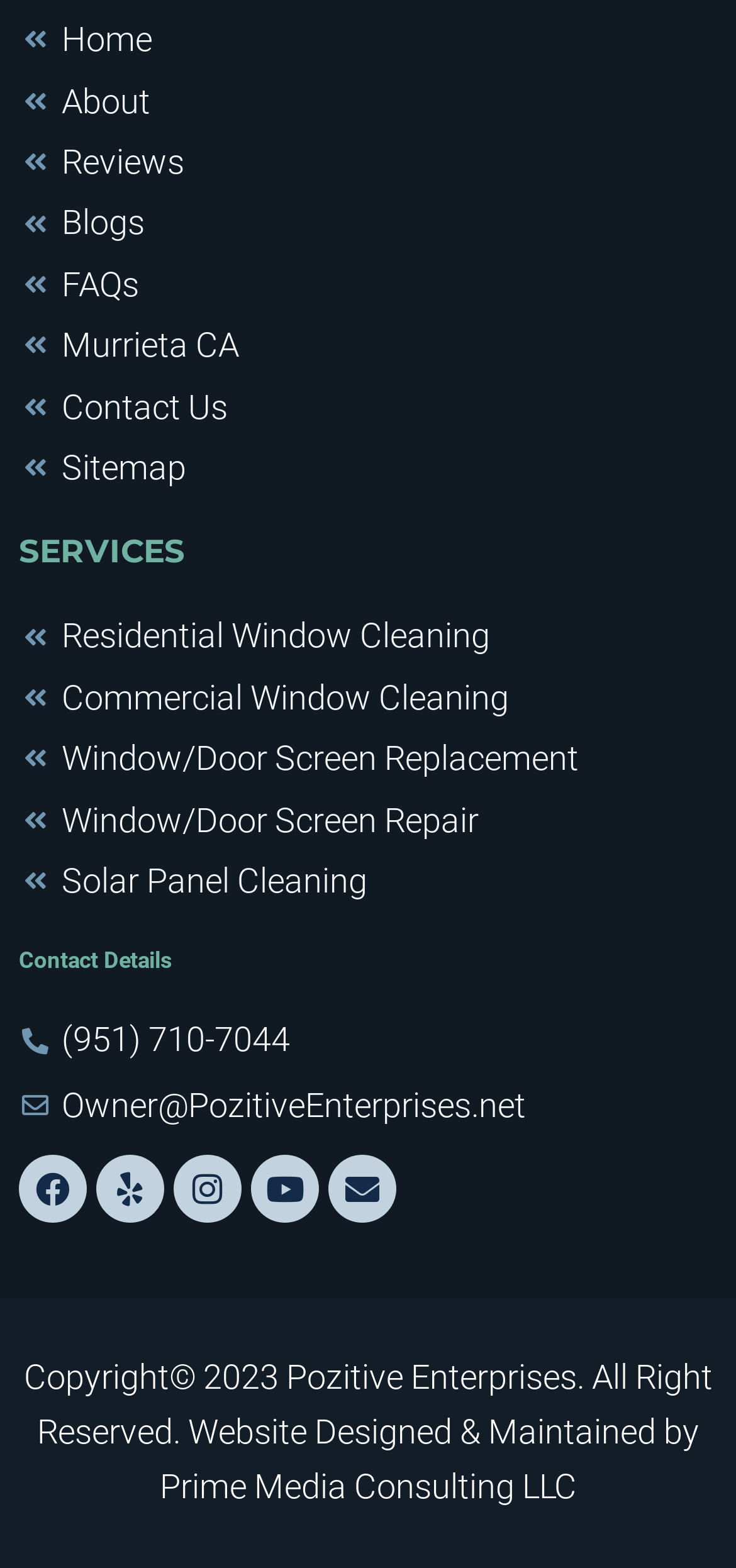Bounding box coordinates are specified in the format (top-left x, top-left y, bottom-right x, bottom-right y). All values are floating point numbers bounded between 0 and 1. Please provide the bounding box coordinate of the region this sentence describes: Prime Media Consulting LLC

[0.217, 0.935, 0.783, 0.96]